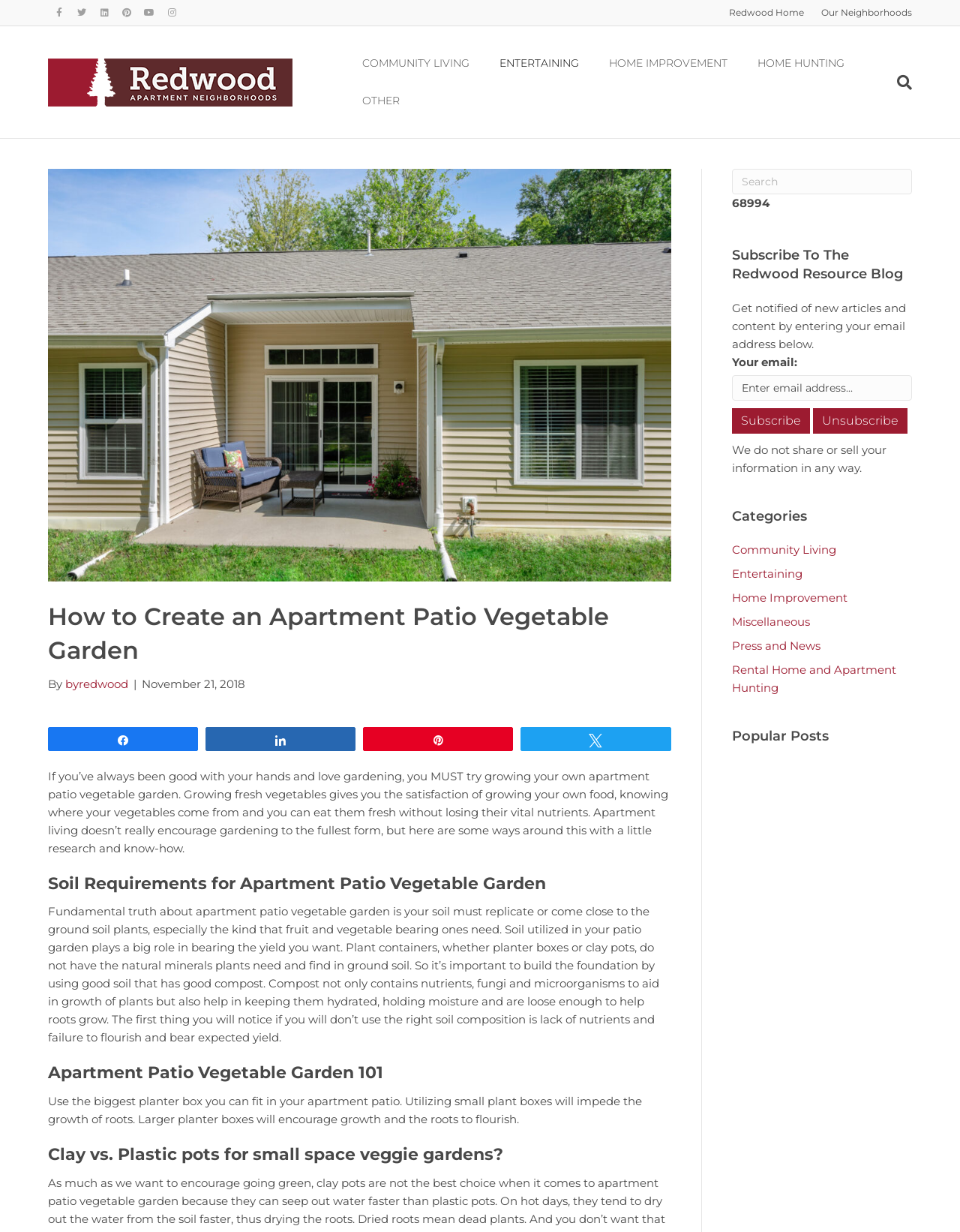Summarize the webpage with a detailed and informative caption.

This webpage is about creating an apartment patio vegetable garden. At the top, there are social media links to Facebook, Twitter, LinkedIn, Pinterest, YouTube, and Instagram. Next to these links, there is a navigation menu with links to Redwood Home, Our Neighborhoods, and a search bar.

Below the navigation menu, there is a large image of a patio garden, accompanied by a header menu with links to different categories such as COMMUNITY LIVING, ENTERTAINING, HOME IMPROVEMENT, and more. On the left side of the page, there is a sidebar with a search bar, a heading "Subscribe To The Redwood Resource Blog", and a form to enter an email address to receive notifications of new articles.

The main content of the page is divided into sections, each with a heading. The first section is an introduction to growing an apartment patio vegetable garden, highlighting the benefits of growing one's own food. The subsequent sections provide tips and guidelines for creating a successful patio garden, including soil requirements, choosing the right planter boxes, and using clay or plastic pots.

On the right side of the page, there are three complementary sections. The first section has a search bar and a heading "Categories" with links to different categories. The second section has a heading "Popular Posts", and the third section has a heading "Subscribe To The Redwood Resource Blog" with a form to enter an email address.

Throughout the page, there are various images, links, and buttons, including social media sharing links and a "Subscribe" button. The overall layout is organized, with clear headings and concise text, making it easy to navigate and read.